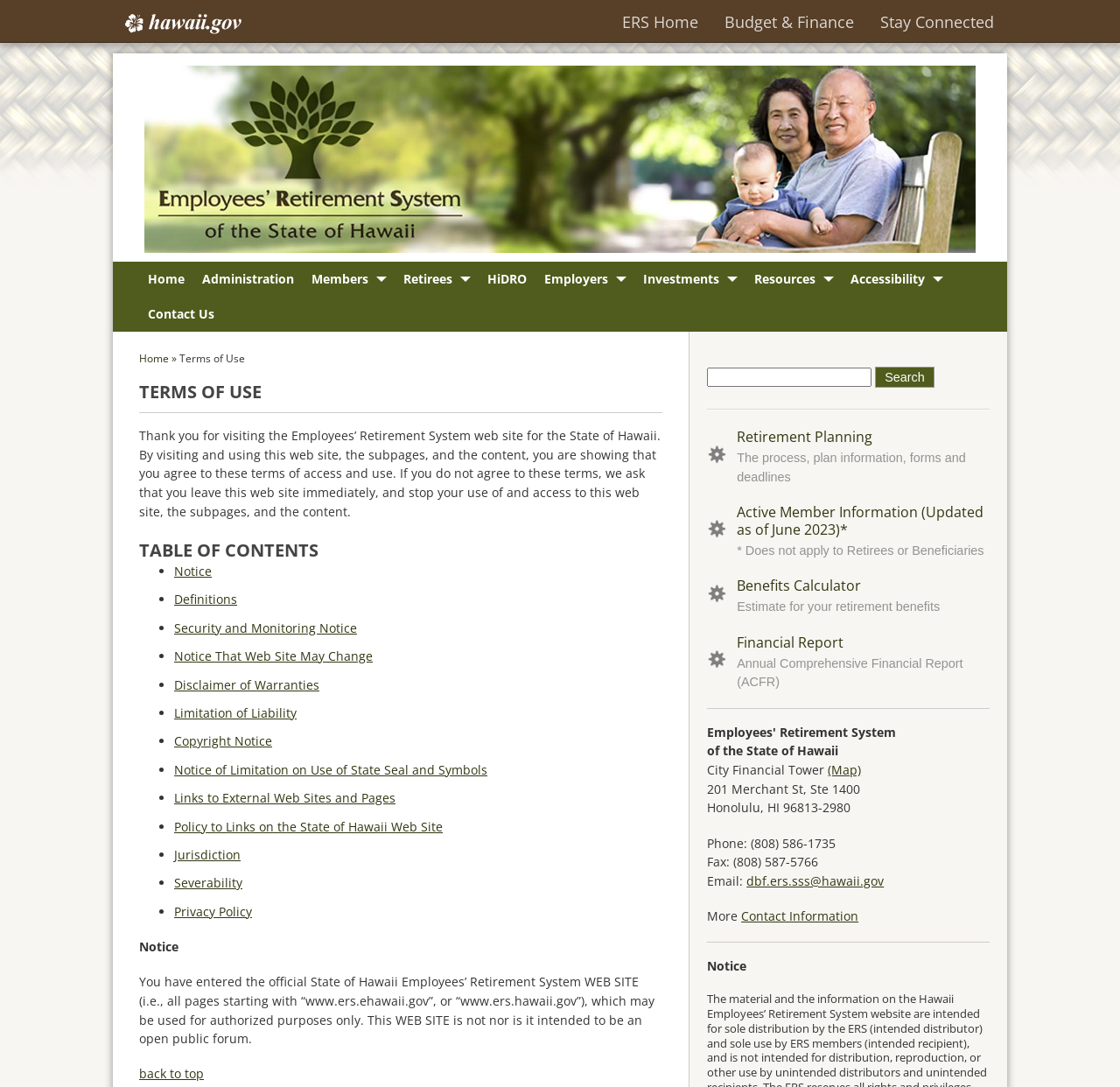Show the bounding box coordinates for the element that needs to be clicked to execute the following instruction: "Contact Us". Provide the coordinates in the form of four float numbers between 0 and 1, i.e., [left, top, right, bottom].

[0.124, 0.273, 0.199, 0.305]